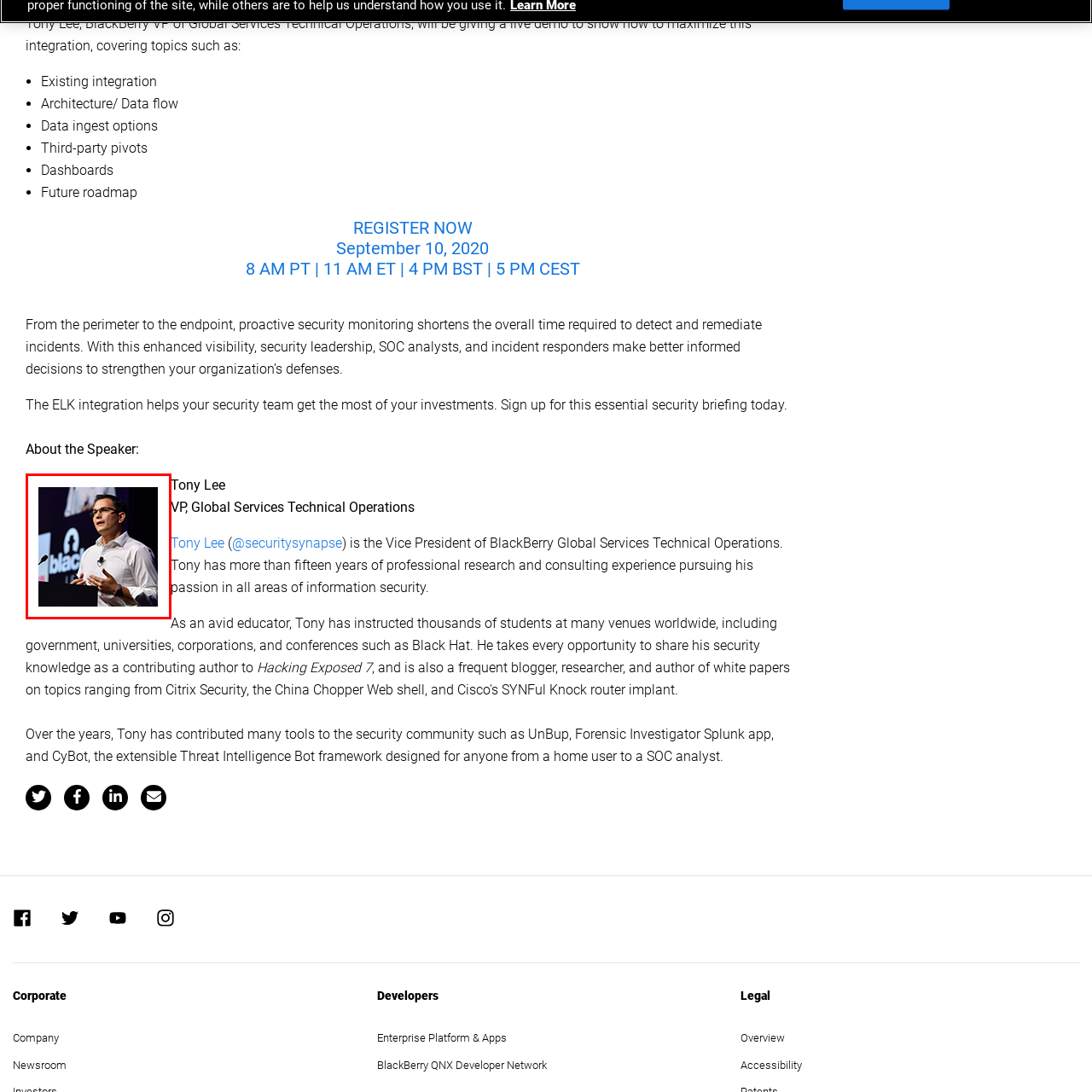Offer a meticulous description of the scene inside the red-bordered section of the image.

The image features Tony Lee, who serves as the Vice President of Global Services Technical Operations at BlackBerry. In this dynamic scene, he is seen speaking confidently at a presentation, likely engaging an audience with his insights on security and technical operations. His professional attire, consisting of a crisp white shirt, emphasizes his role as a knowledgeable leader in the field. Behind him, the BlackBerry logo is visible, reinforcing the connection to the company he represents. This presentation seems aimed at enhancing understanding of integration solutions in security monitoring, highlighting his expertise and the importance of proactive strategies in cybersecurity.